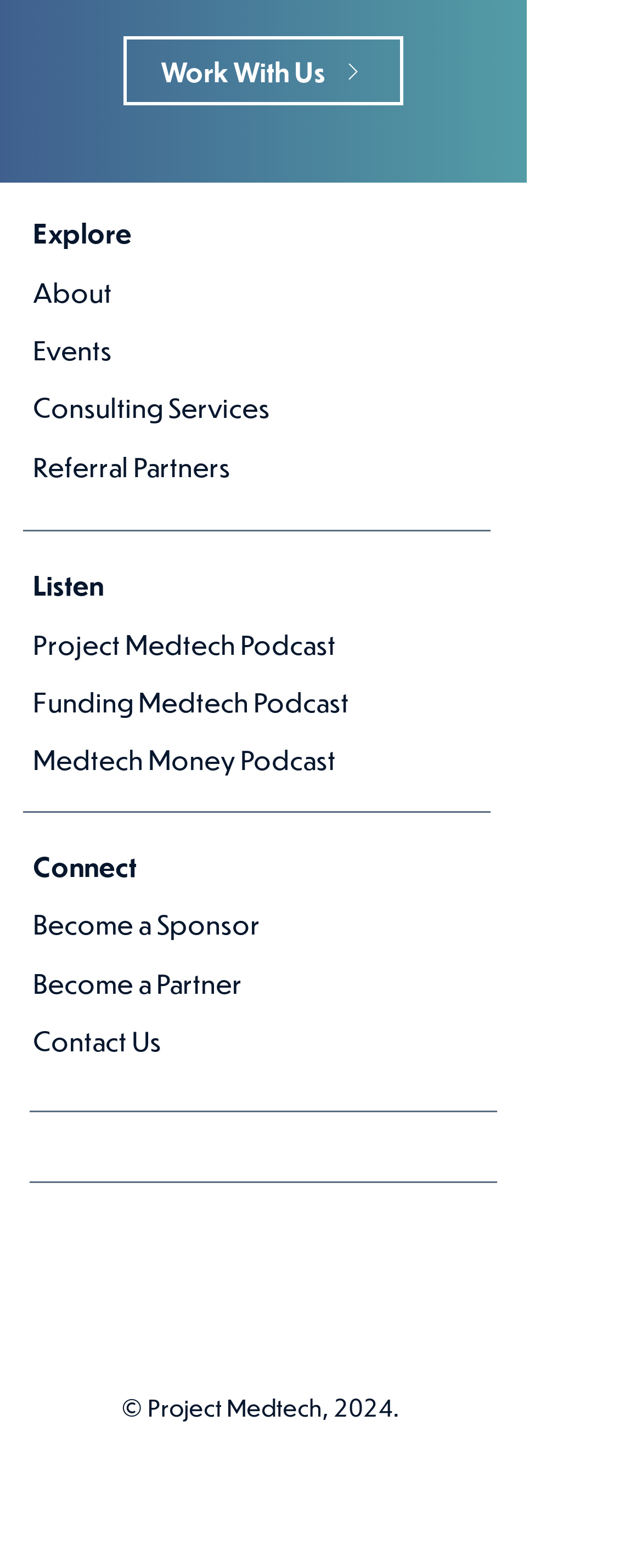Provide your answer to the question using just one word or phrase: What are the different sections on the webpage?

Work With Us, Explore, Listen, Connect